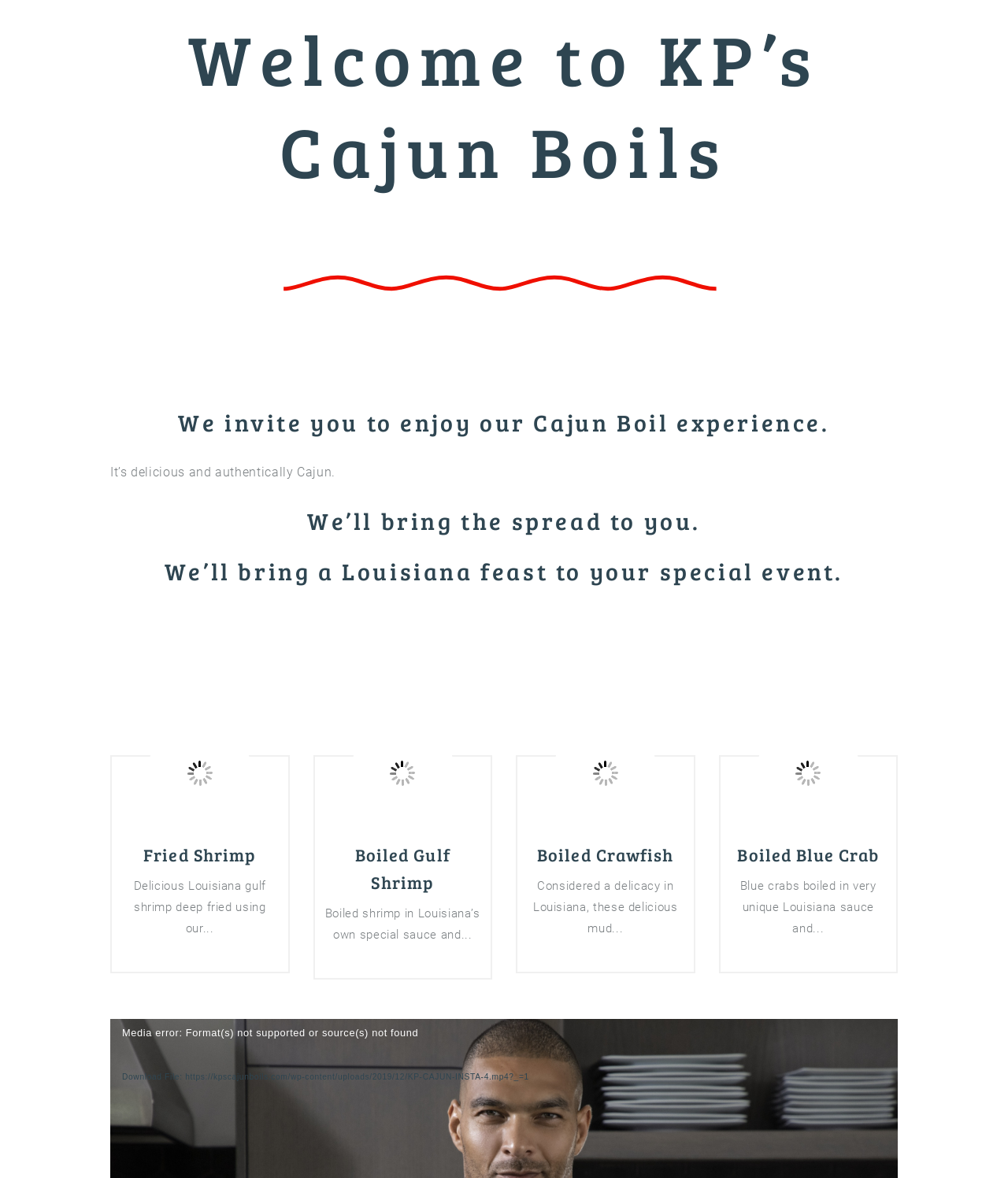Please identify the coordinates of the bounding box for the clickable region that will accomplish this instruction: "Download the video file".

[0.109, 0.902, 0.891, 0.926]